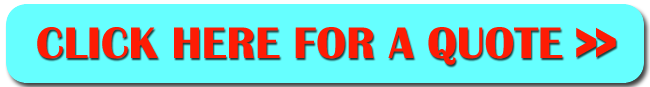Respond with a single word or short phrase to the following question: 
In what section is the button located?

cleaning services in Hoddesdon